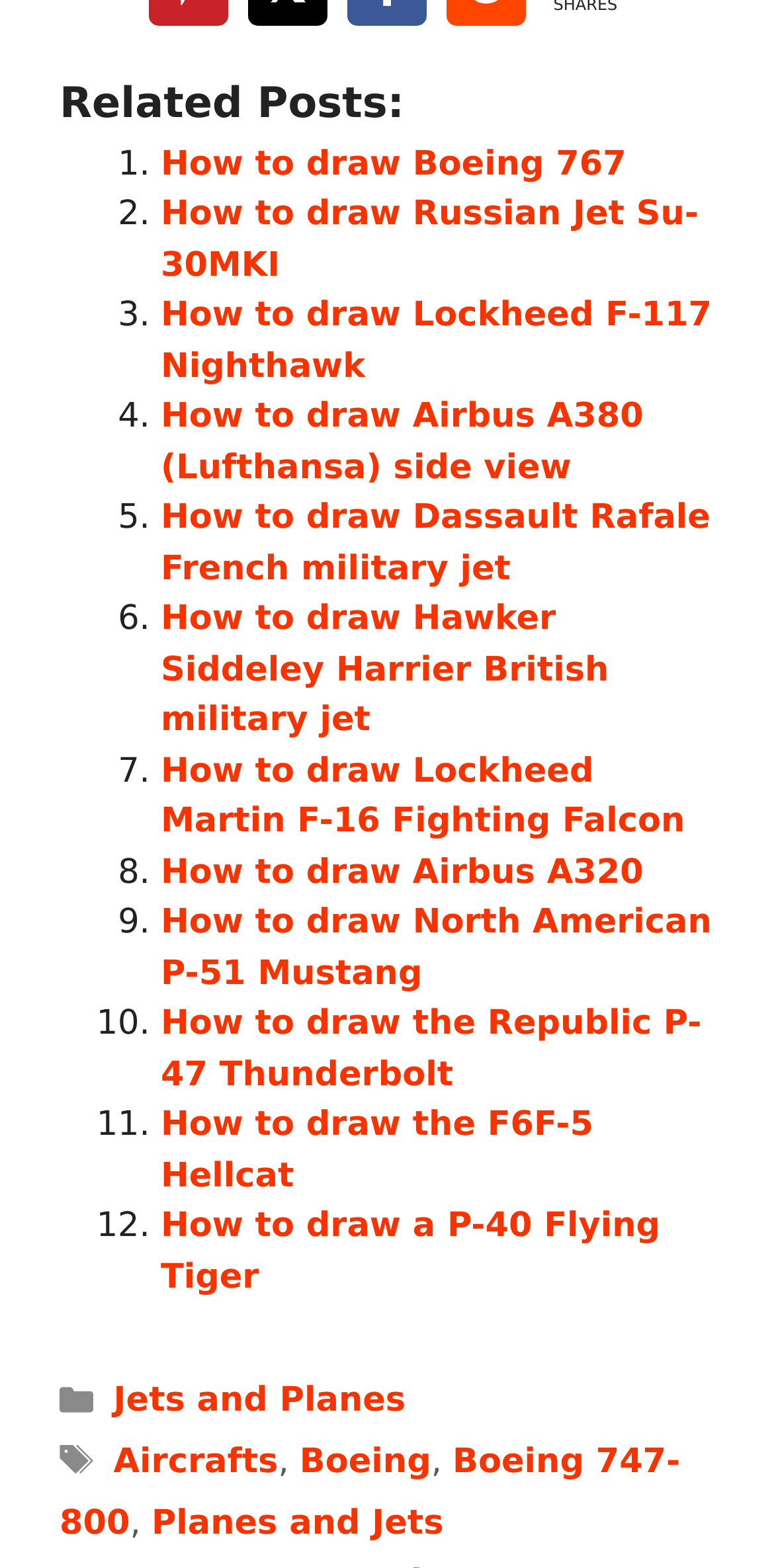Identify and provide the bounding box for the element described by: "Jets and Planes".

[0.147, 0.881, 0.524, 0.906]